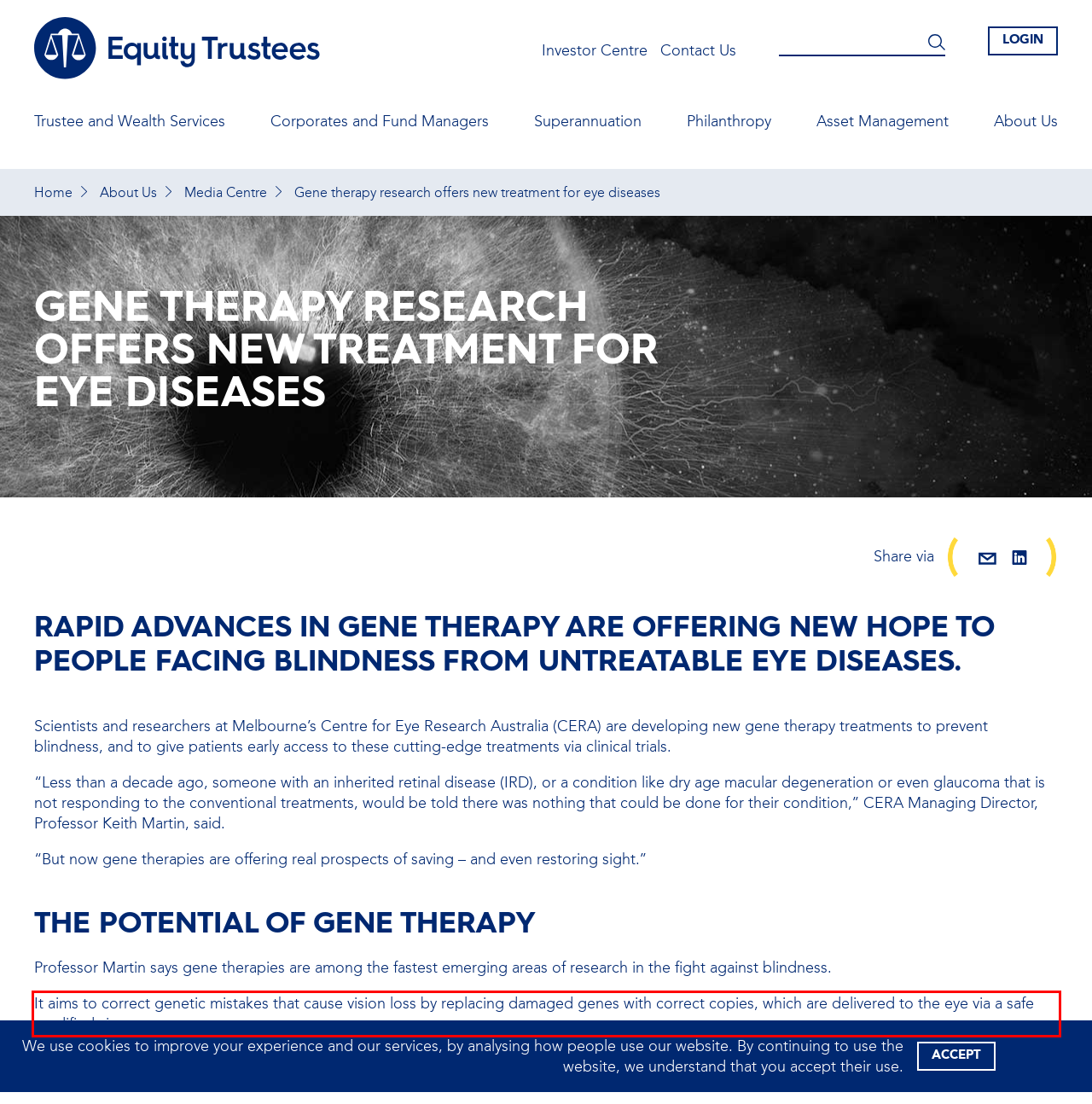Please use OCR to extract the text content from the red bounding box in the provided webpage screenshot.

It aims to correct genetic mistakes that cause vision loss by replacing damaged genes with correct copies, which are delivered to the eye via a safe modified virus.